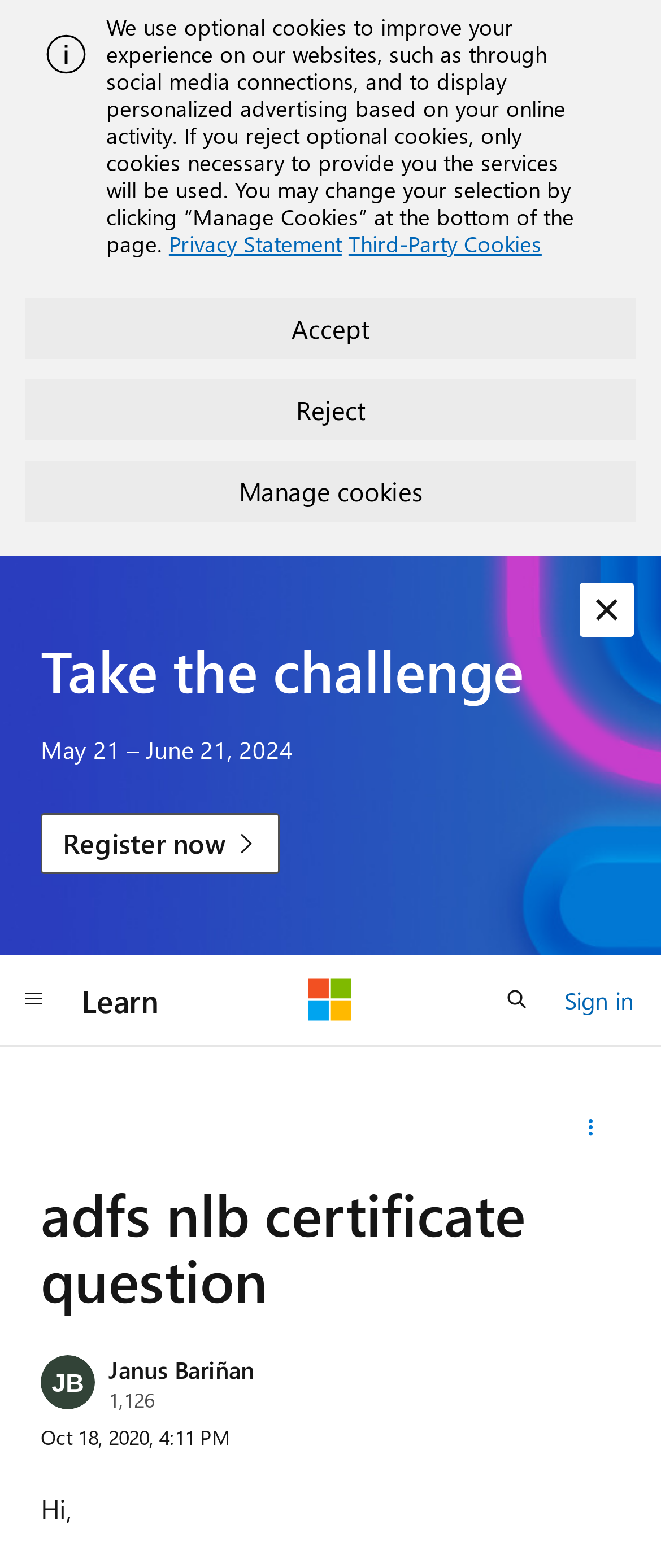Please determine the bounding box coordinates for the UI element described as: "Learn".

[0.103, 0.618, 0.262, 0.658]